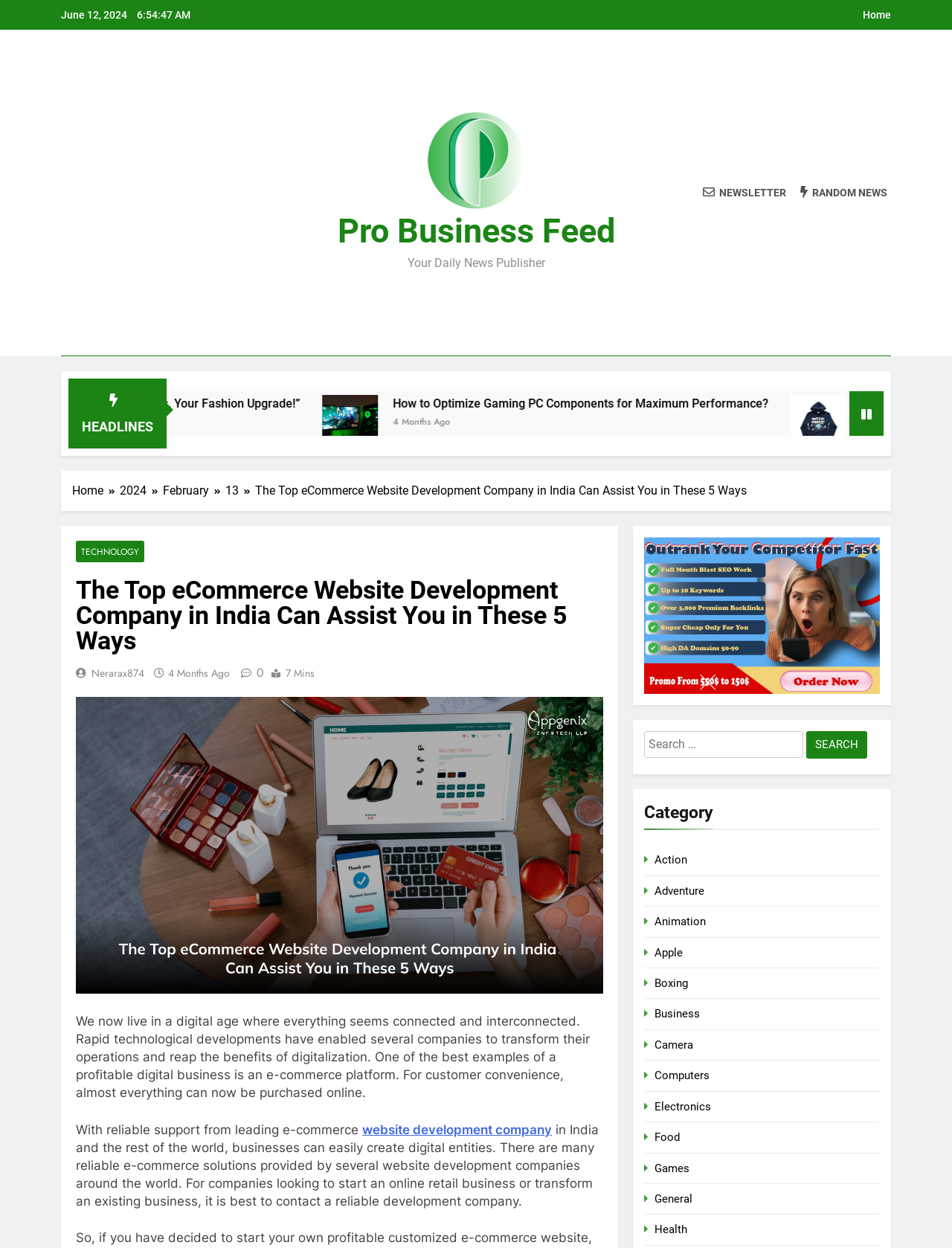Identify the bounding box coordinates of the clickable section necessary to follow the following instruction: "Read the 'How to Optimize Gaming PC Components for Maximum Performance?' article". The coordinates should be presented as four float numbers from 0 to 1, i.e., [left, top, right, bottom].

[0.18, 0.316, 0.239, 0.361]